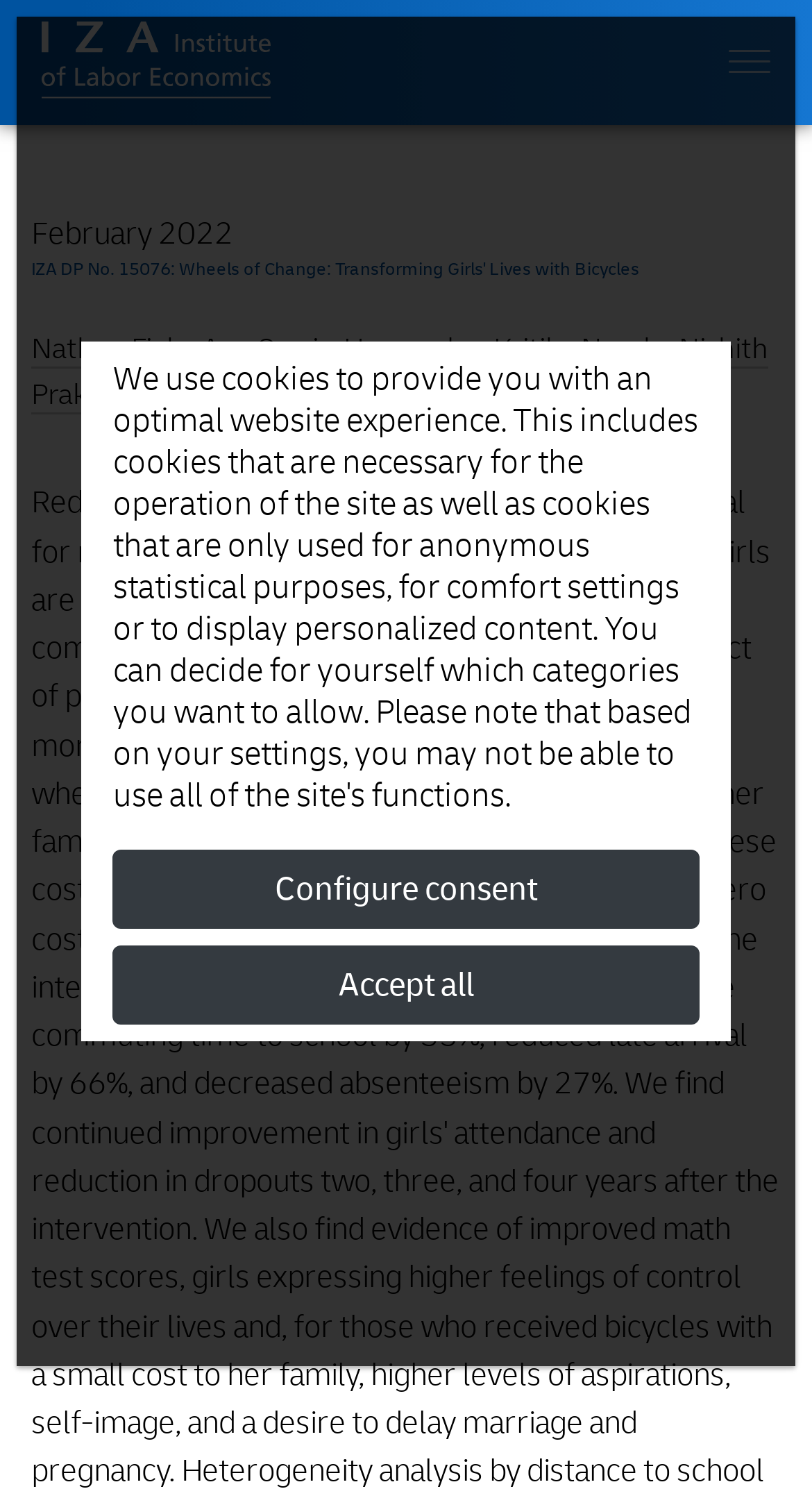Please give a succinct answer to the question in one word or phrase:
What is the title of the article?

Wheels of Change: Transforming Girls' Lives with Bicycles